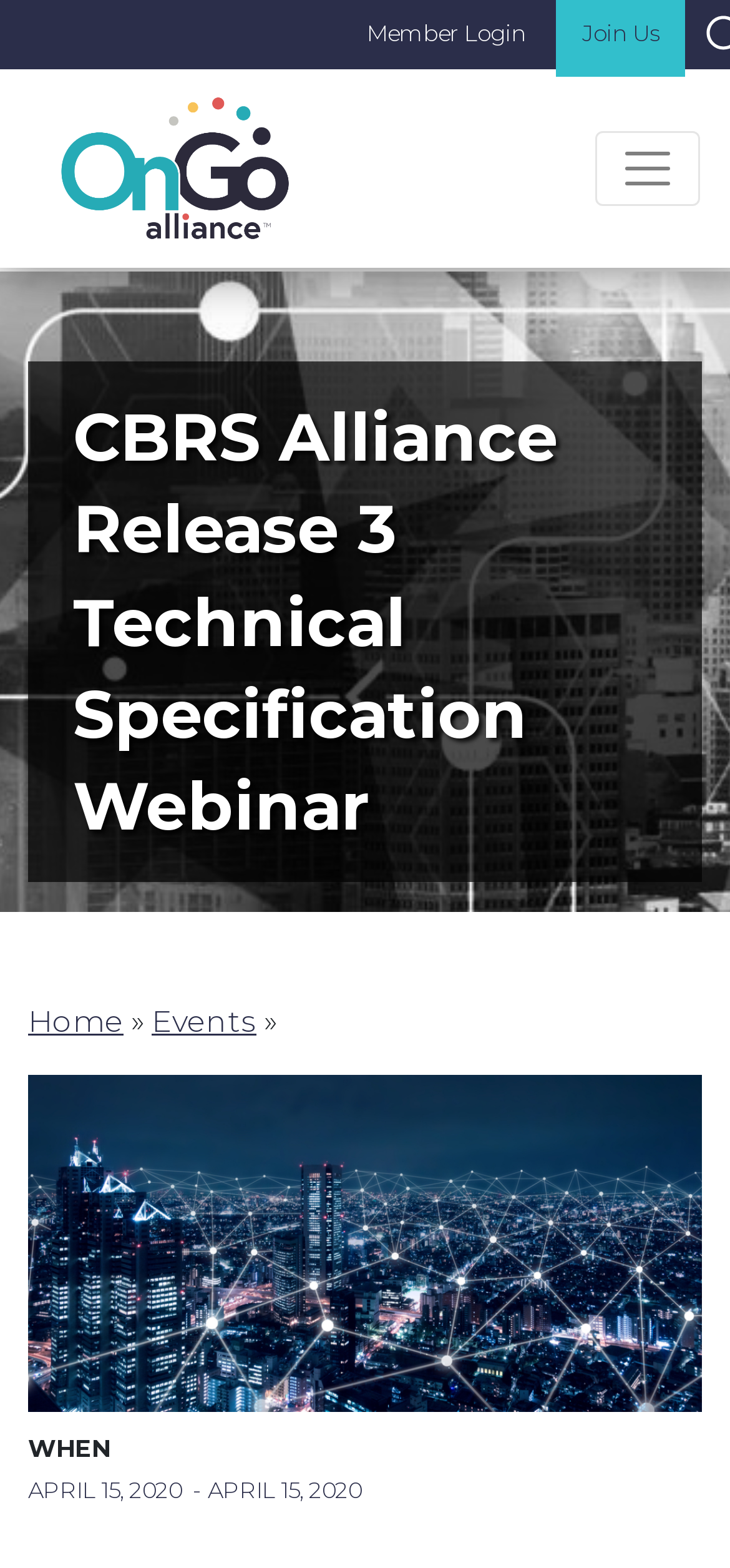Provide the bounding box coordinates for the specified HTML element described in this description: "Home". The coordinates should be four float numbers ranging from 0 to 1, in the format [left, top, right, bottom].

[0.038, 0.641, 0.169, 0.663]